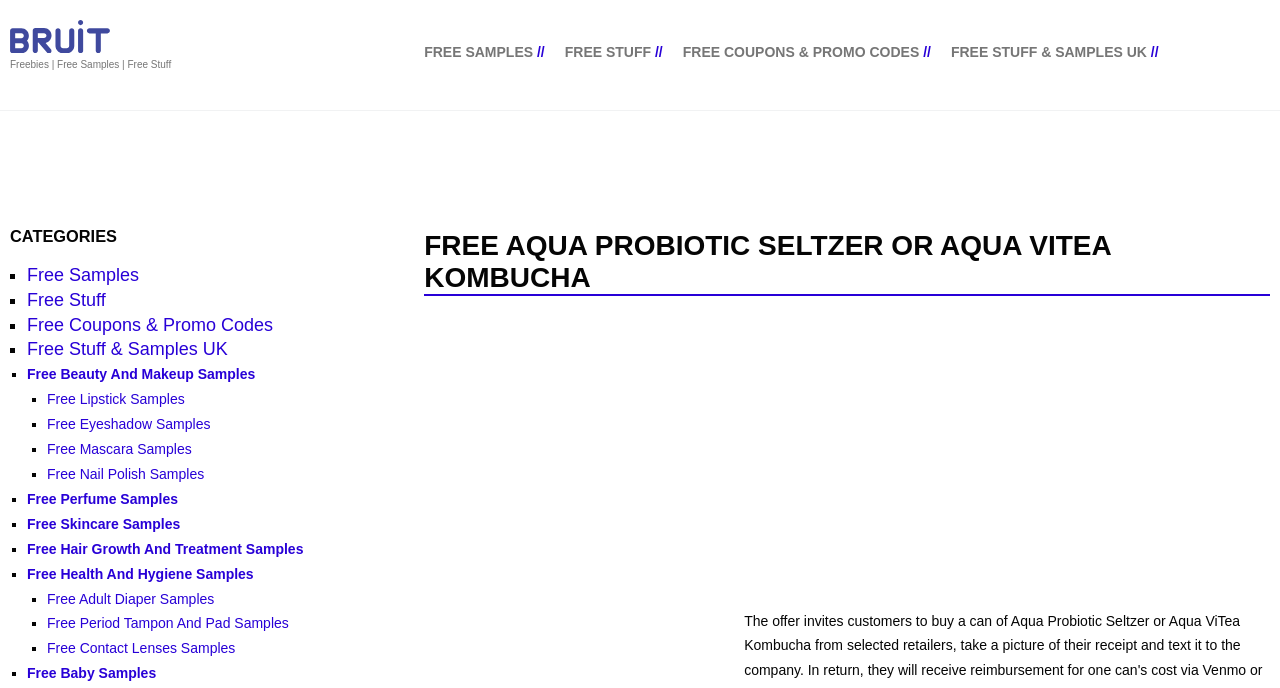What is the position of the 'CATEGORIES' heading?
Answer with a single word or short phrase according to what you see in the image.

Top-left